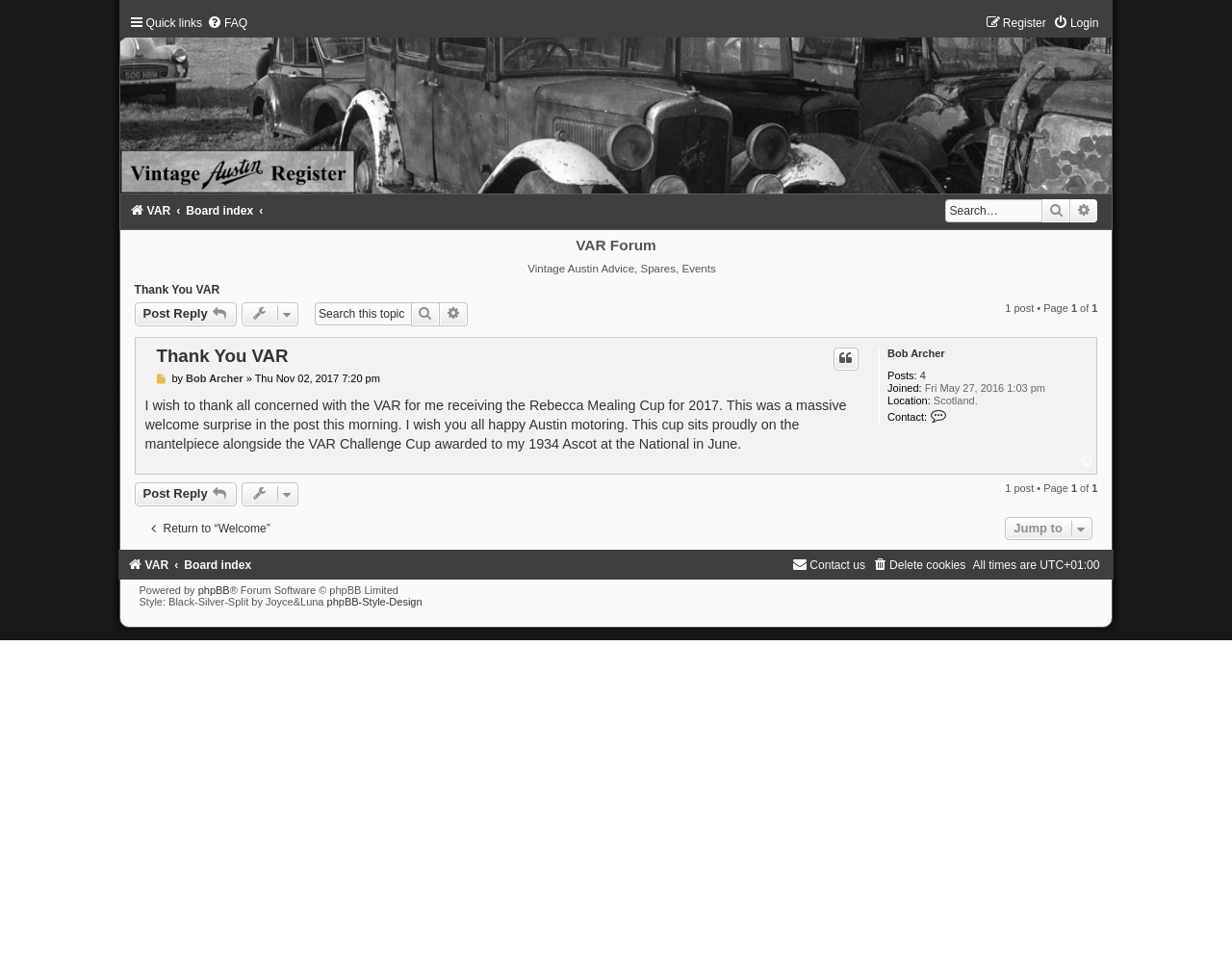Identify the bounding box coordinates for the element you need to click to achieve the following task: "Post a reply". Provide the bounding box coordinates as four float numbers between 0 and 1, in the form [left, top, right, bottom].

[0.109, 0.317, 0.192, 0.341]